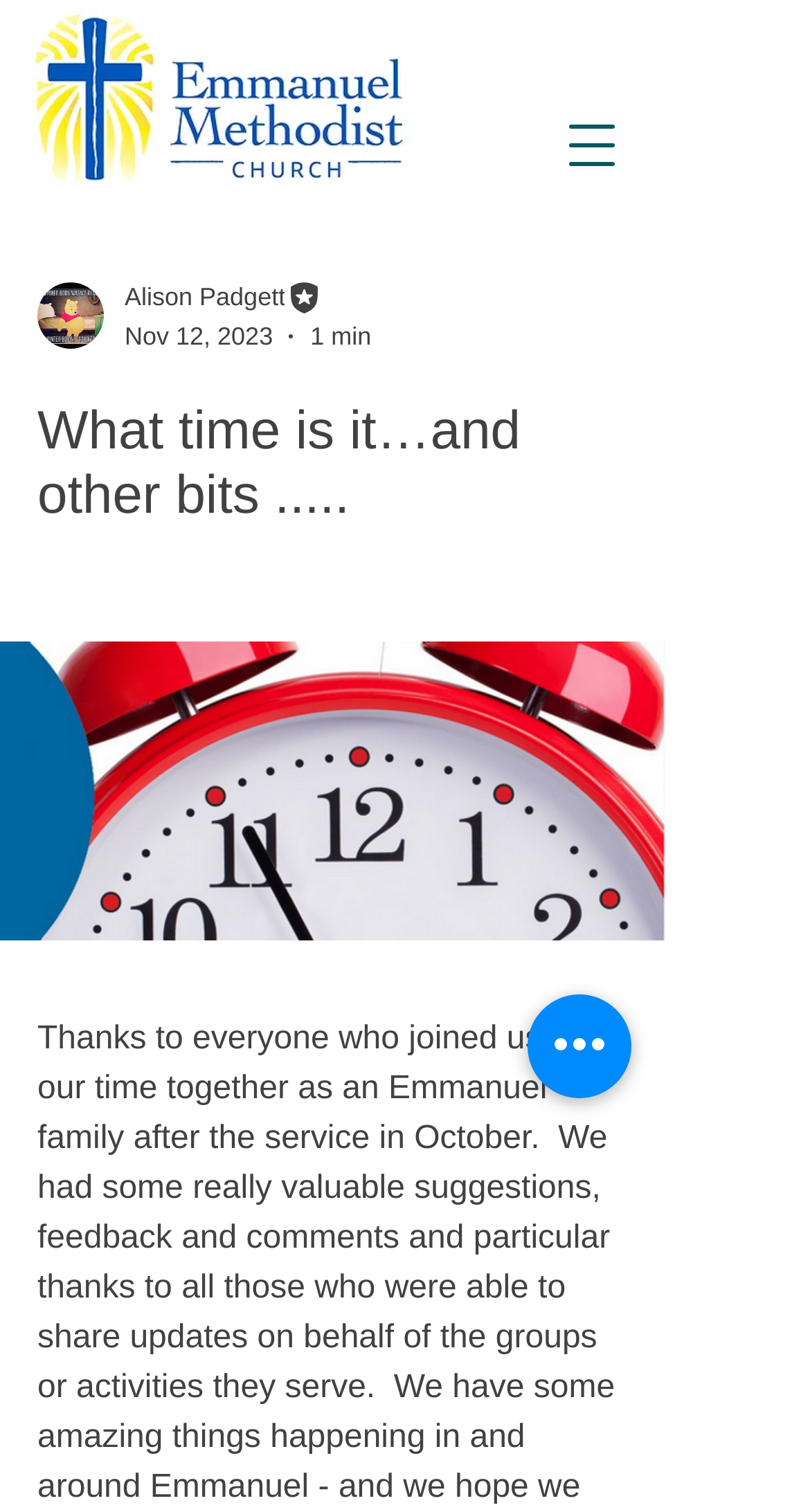Using the provided element description: "aria-label="Quick actions"", identify the bounding box coordinates. The coordinates should be four floats between 0 and 1 in the order [left, top, right, bottom].

[0.651, 0.658, 0.779, 0.726]